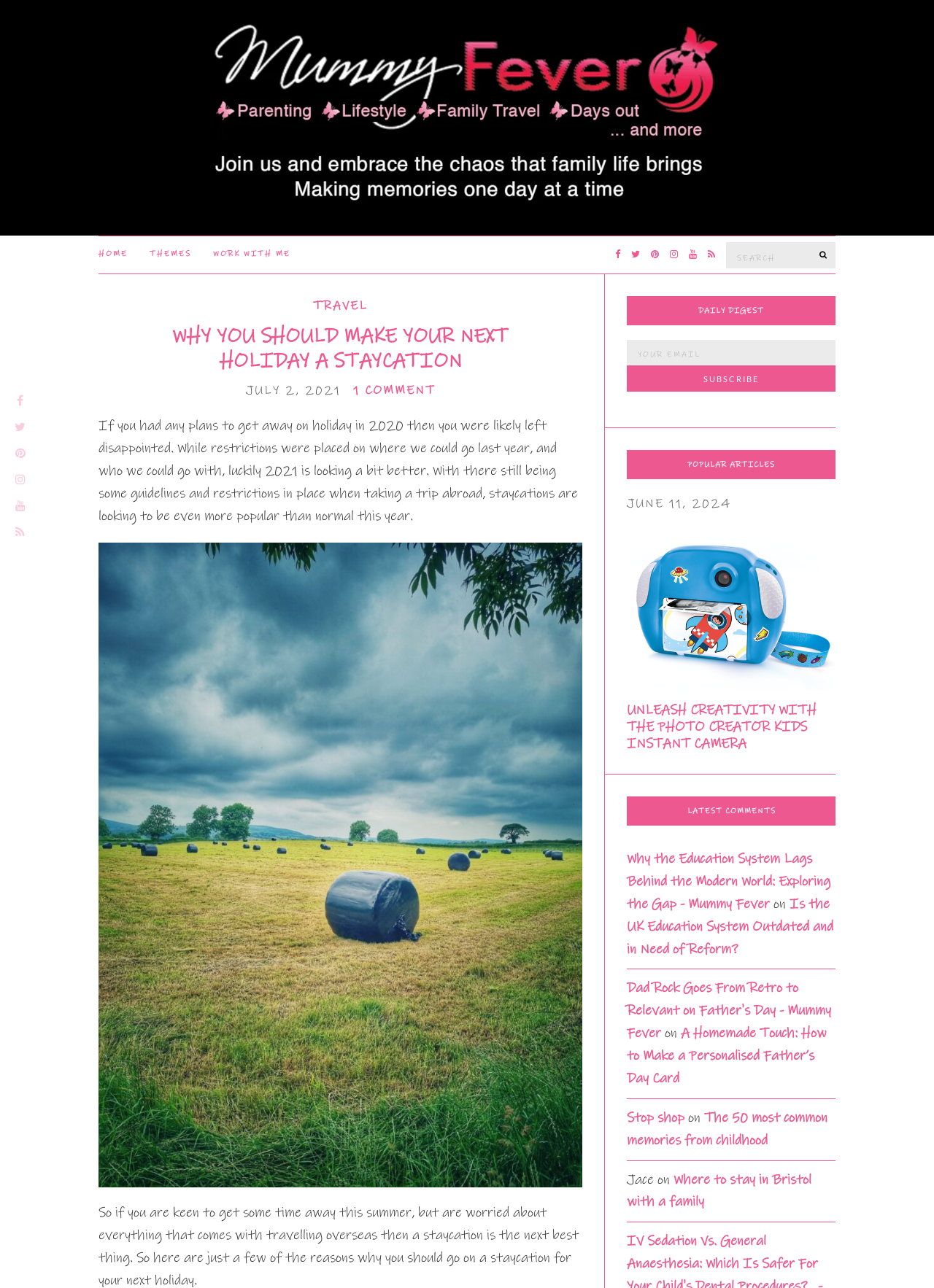Please specify the bounding box coordinates of the clickable region necessary for completing the following instruction: "Click on the 'TRAVEL' link". The coordinates must consist of four float numbers between 0 and 1, i.e., [left, top, right, bottom].

[0.335, 0.23, 0.394, 0.246]